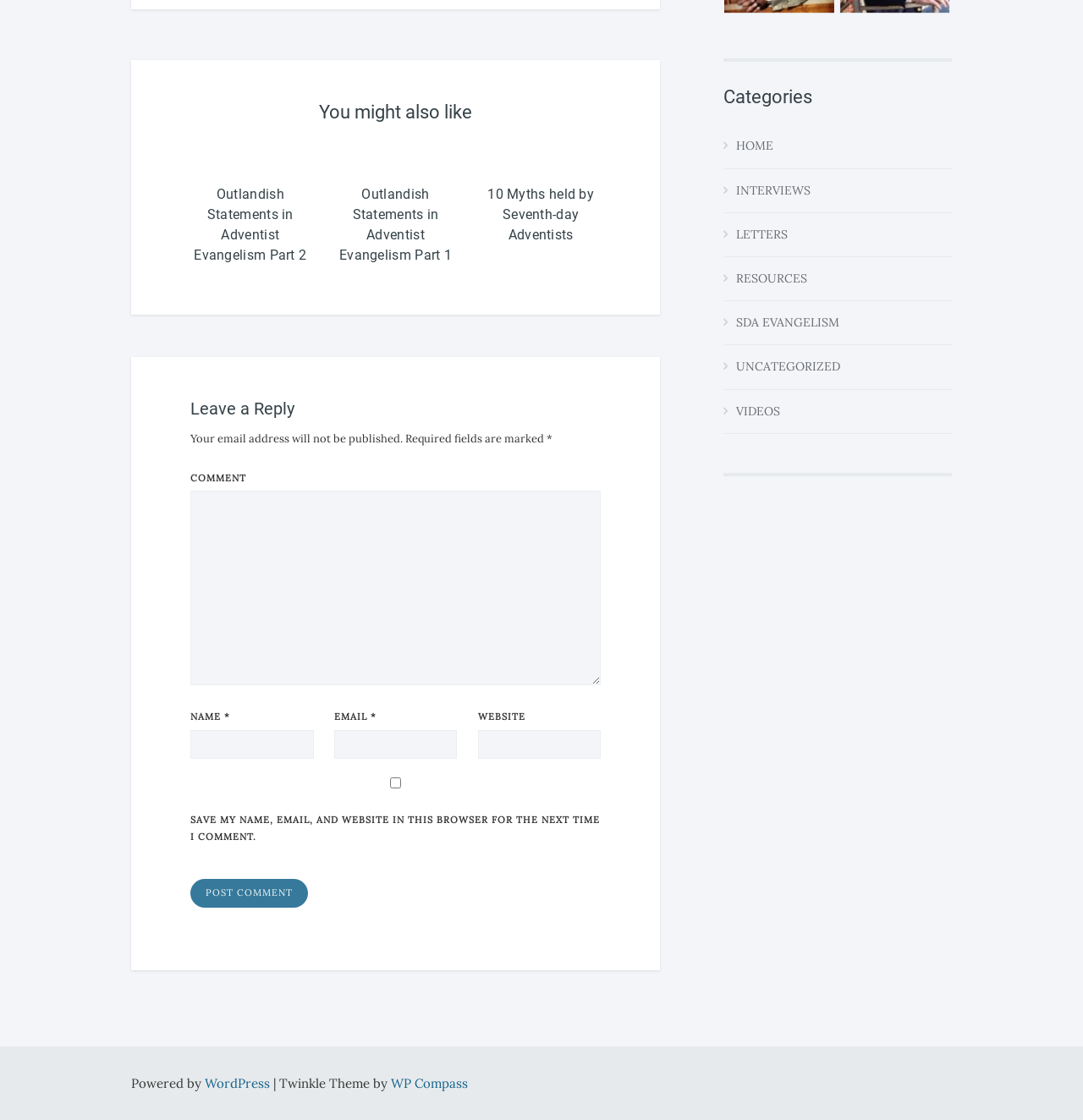Find and provide the bounding box coordinates for the UI element described here: "parent_node: WEBSITE name="url"". The coordinates should be given as four float numbers between 0 and 1: [left, top, right, bottom].

[0.441, 0.652, 0.555, 0.678]